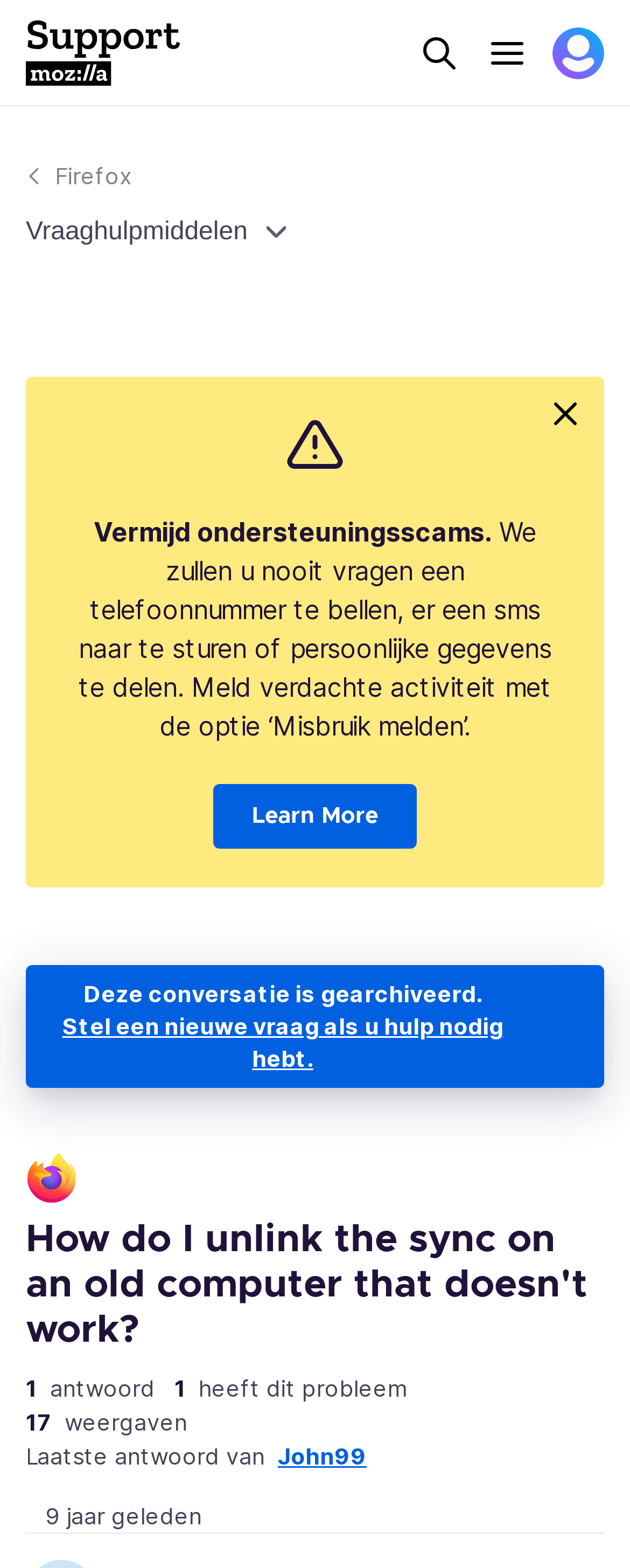Please find the bounding box coordinates of the clickable region needed to complete the following instruction: "Click the avatar link". The bounding box coordinates must consist of four float numbers between 0 and 1, i.e., [left, top, right, bottom].

[0.877, 0.017, 0.959, 0.05]